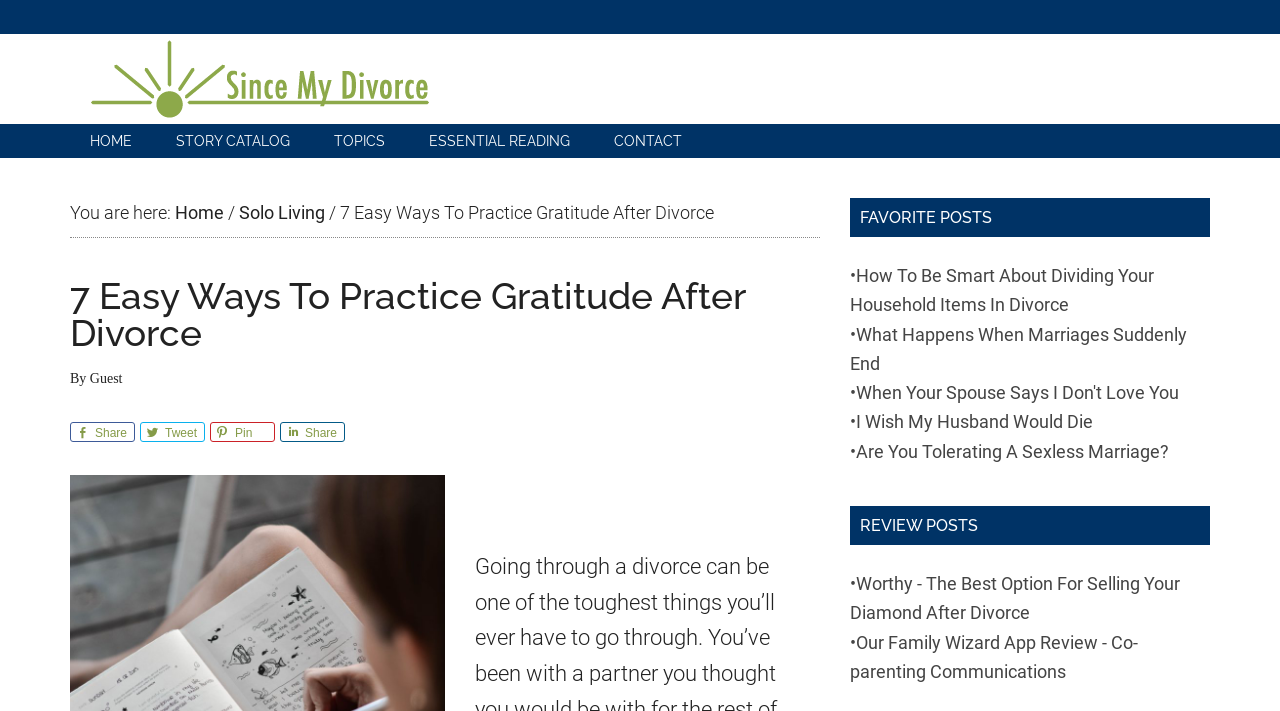Identify and provide the main heading of the webpage.

7 Easy Ways To Practice Gratitude After Divorce